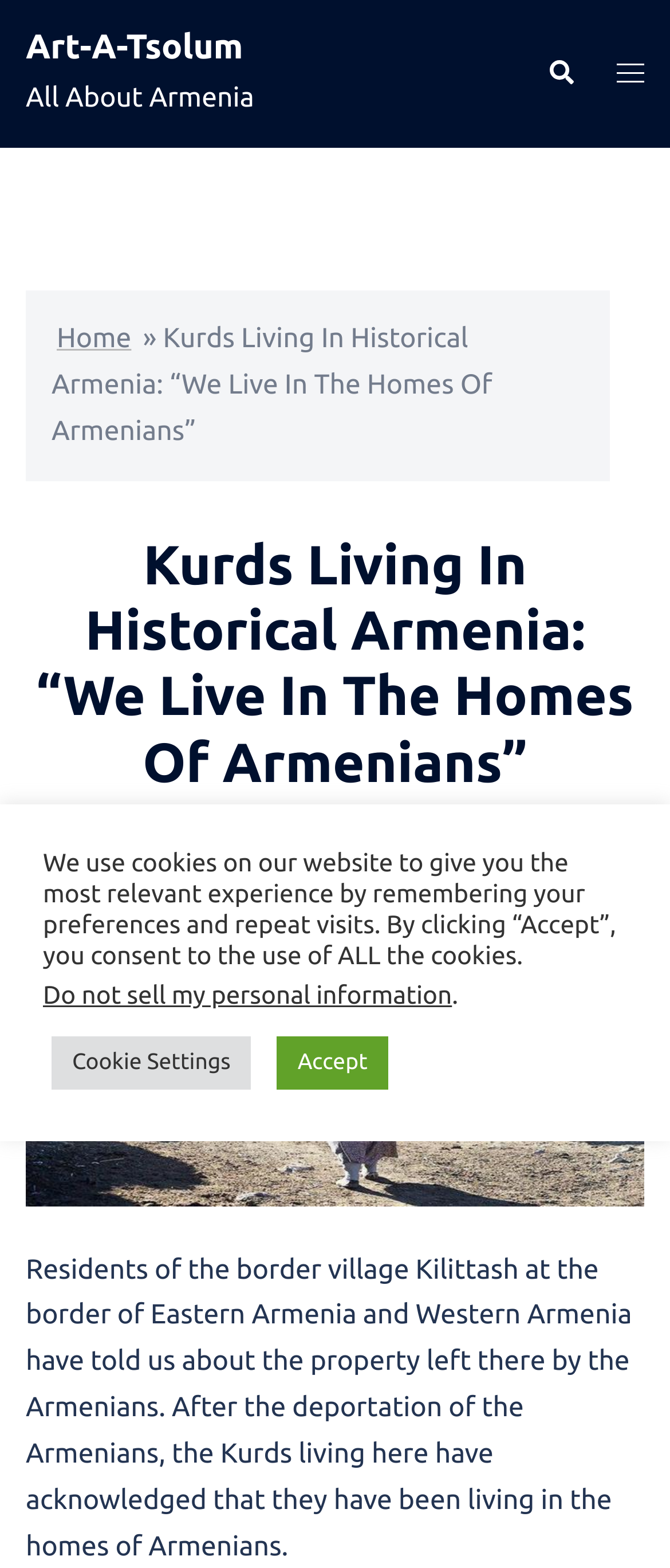What is the topic of the article?
Based on the image, answer the question with as much detail as possible.

I determined the topic of the article by reading the main heading, which says 'Kurds Living In Historical Armenia: “We Live In The Homes Of Armenians”', and the subsequent text, which talks about the Kurds living in the homes of Armenians.